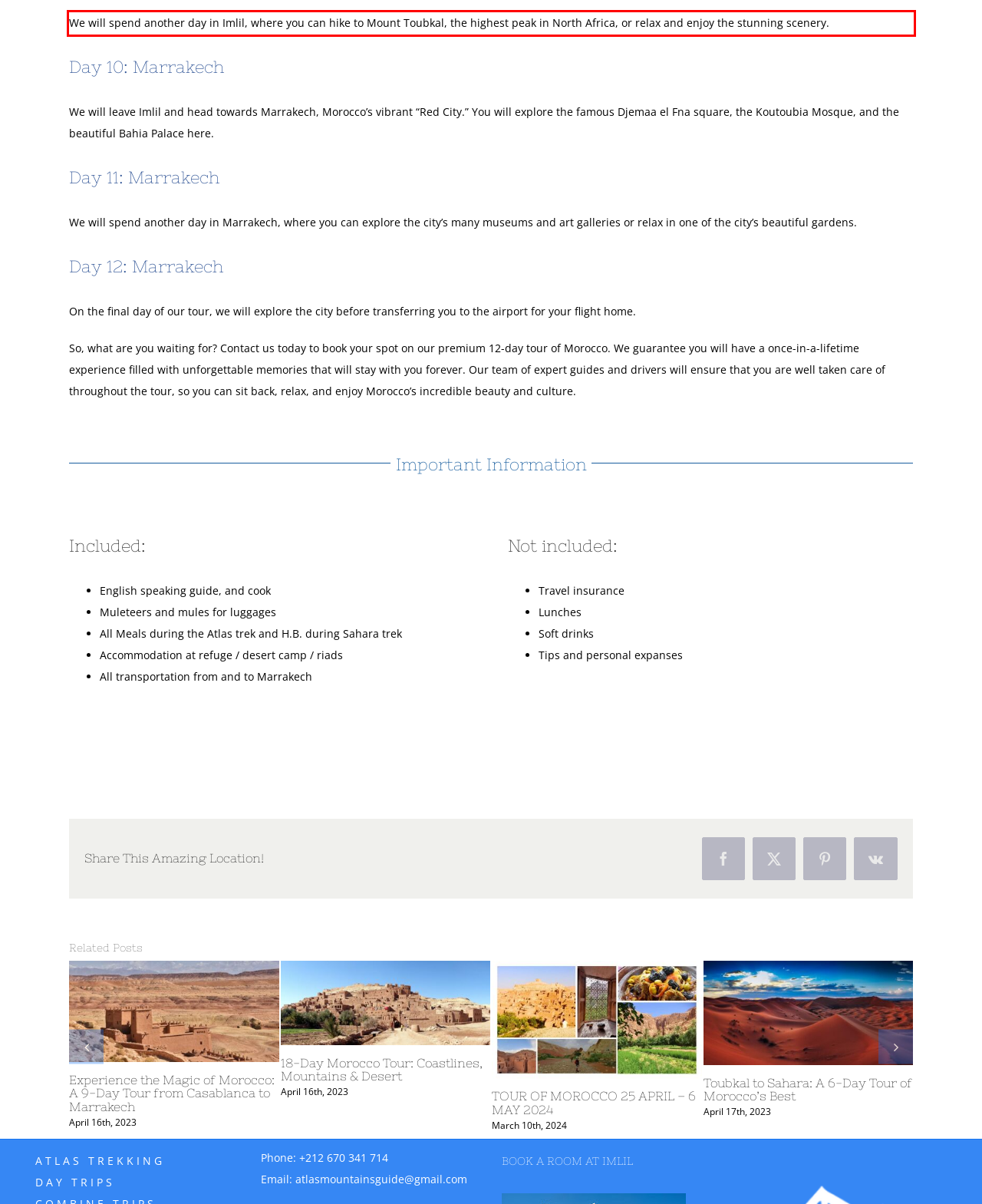From the given screenshot of a webpage, identify the red bounding box and extract the text content within it.

We will spend another day in Imlil, where you can hike to Mount Toubkal, the highest peak in North Africa, or relax and enjoy the stunning scenery.